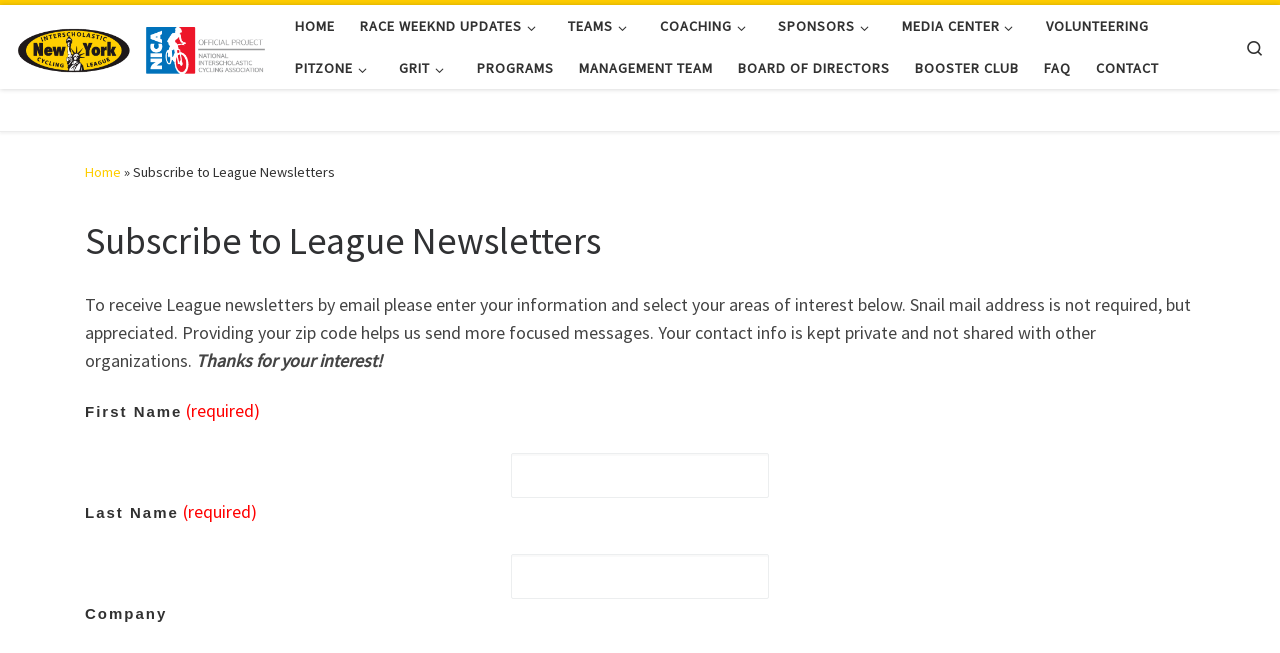Determine the bounding box for the UI element described here: "Board of Directors".

[0.571, 0.072, 0.7, 0.137]